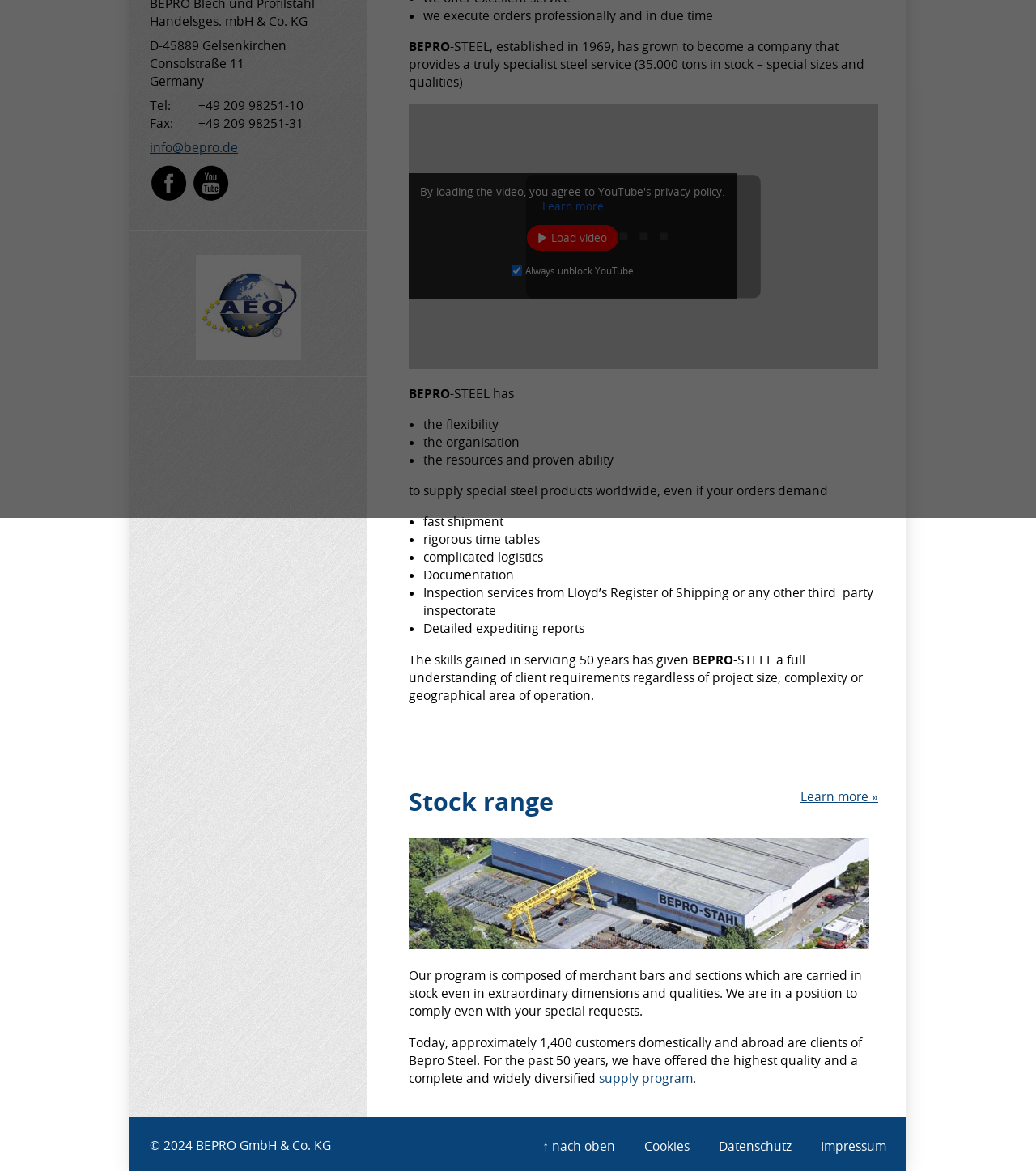Provide the bounding box coordinates of the HTML element described by the text: "Datenschutz".

[0.694, 0.971, 0.764, 0.986]